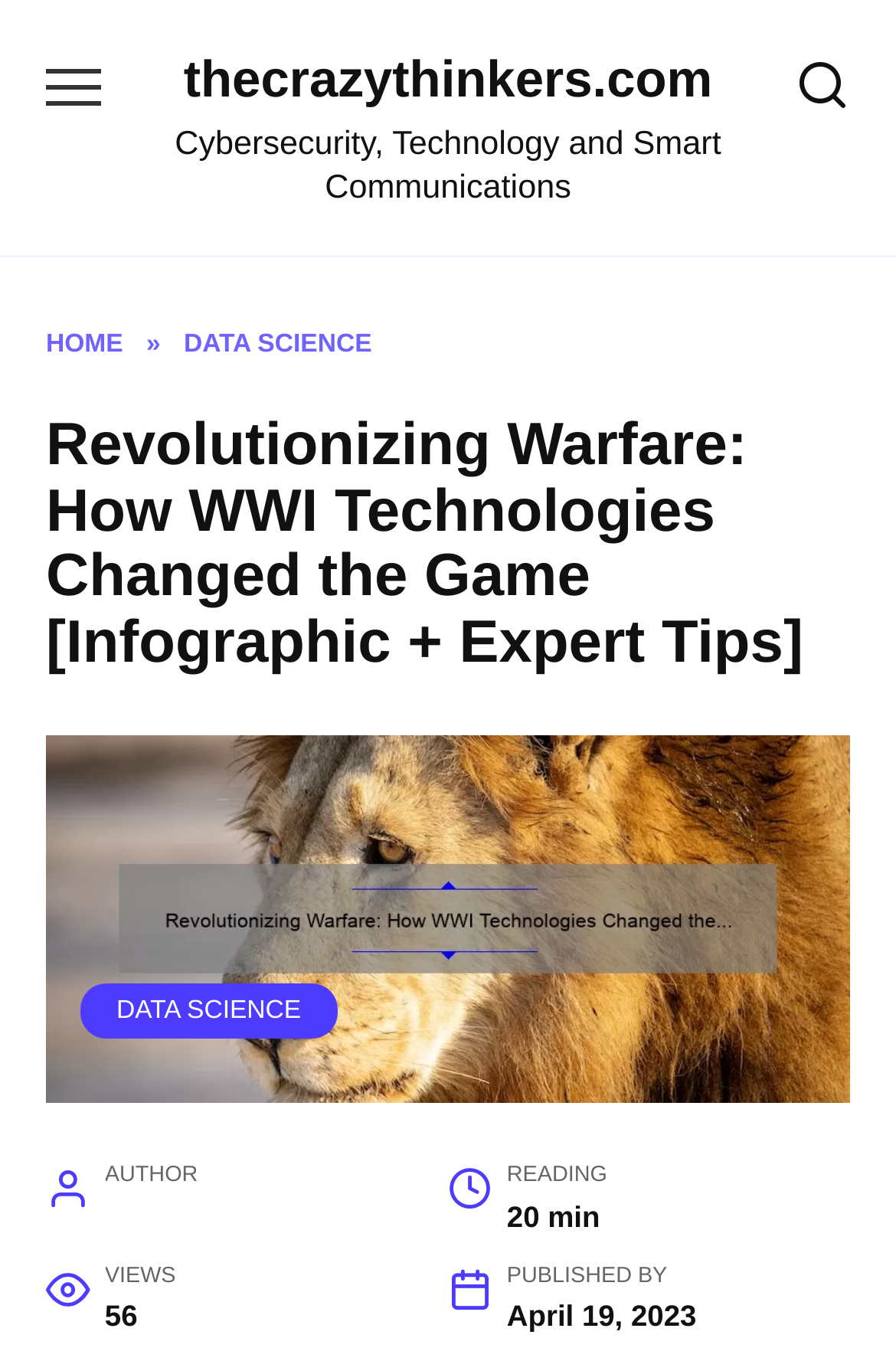Locate the UI element described by Data Science and provide its bounding box coordinates. Use the format (top-left x, top-left y, bottom-right x, bottom-right y) with all values as floating point numbers between 0 and 1.

[0.205, 0.242, 0.415, 0.263]